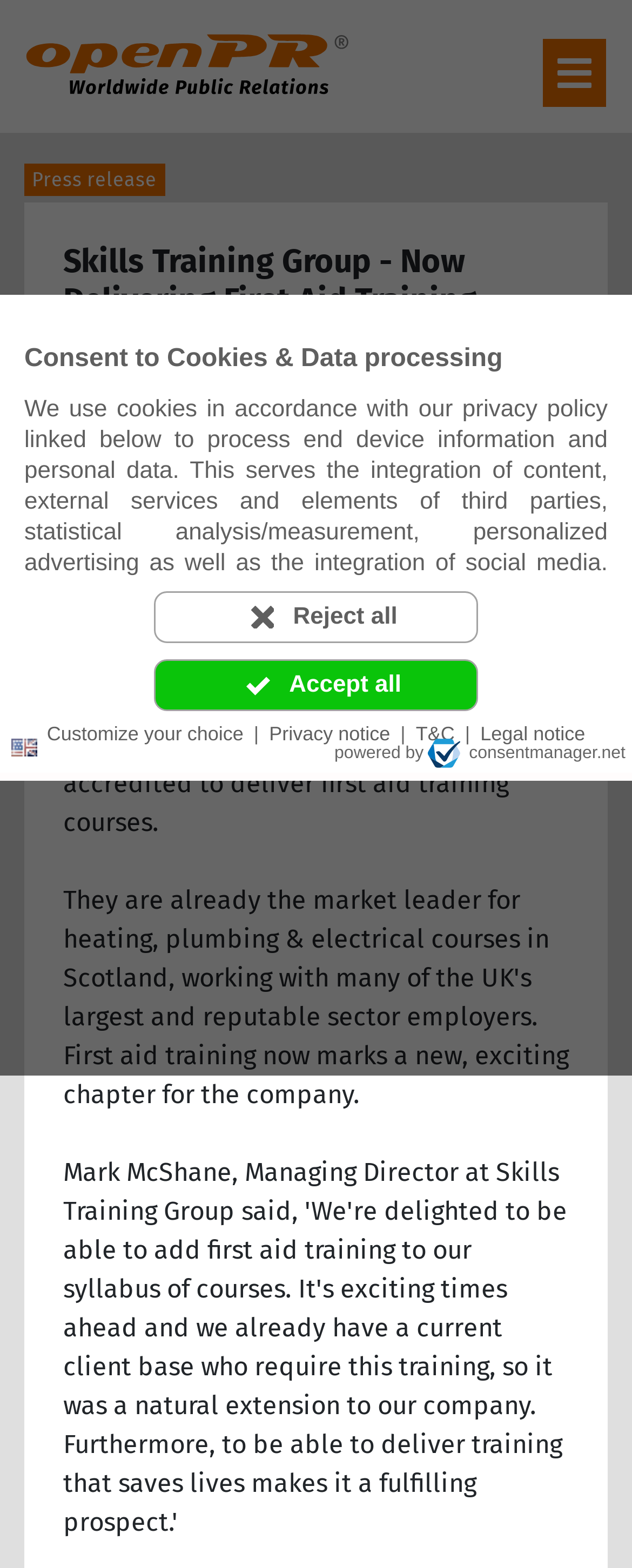Please identify the bounding box coordinates of the element that needs to be clicked to execute the following command: "Click the 'openPR Logo' link". Provide the bounding box using four float numbers between 0 and 1, formatted as [left, top, right, bottom].

[0.041, 0.031, 0.554, 0.051]